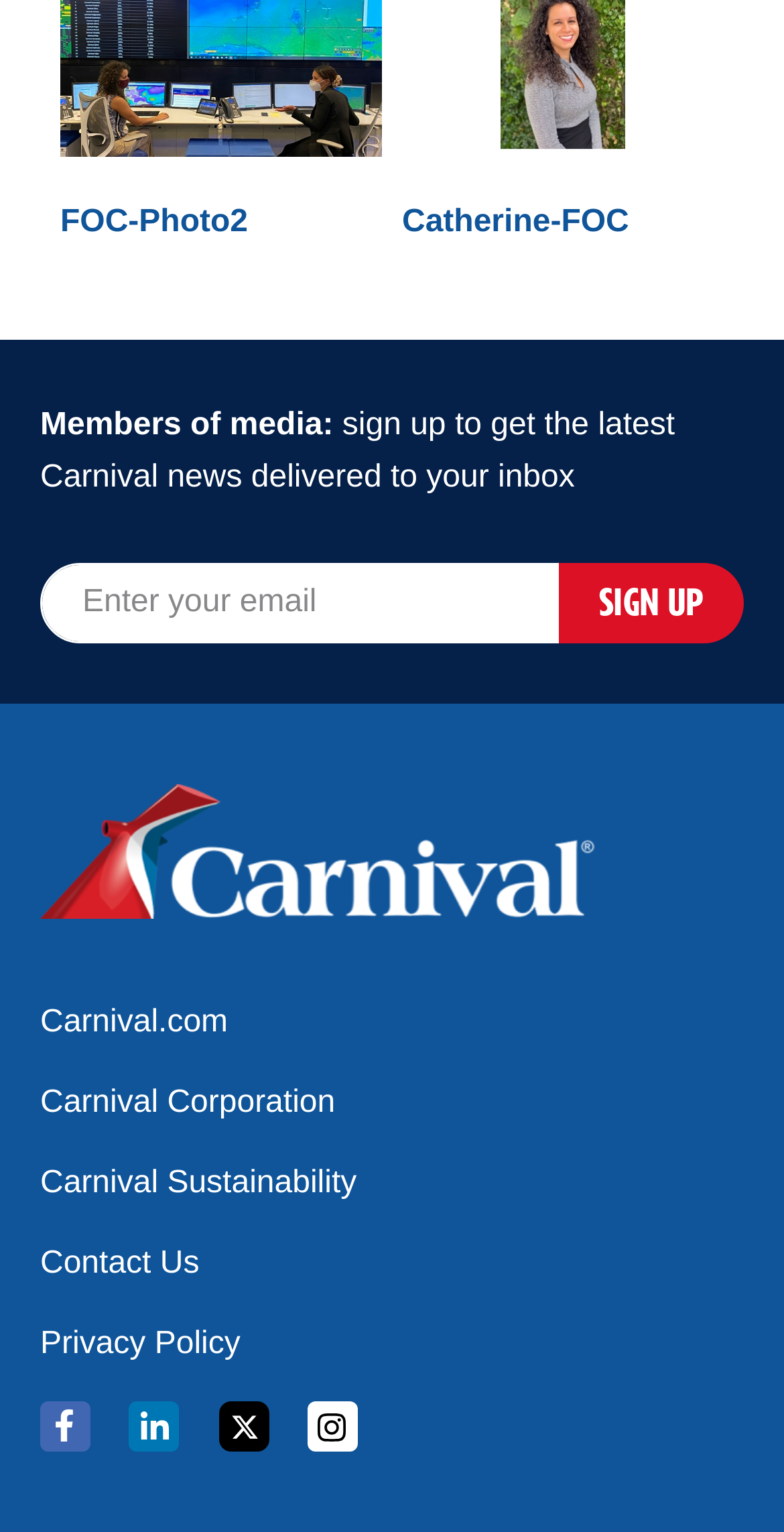What is the image above the textbox?
From the image, respond using a single word or phrase.

Logo